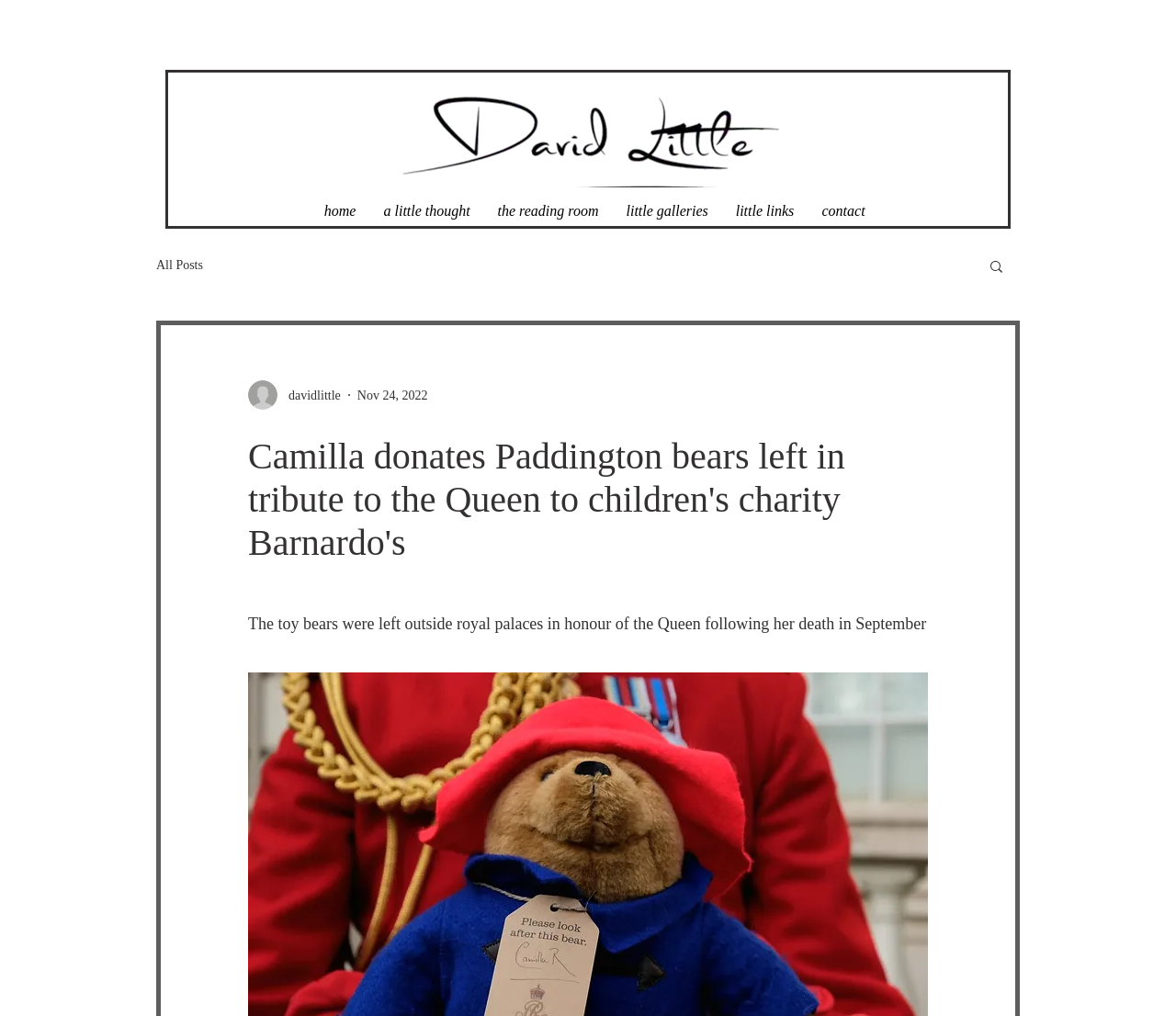Identify the bounding box coordinates for the element that needs to be clicked to fulfill this instruction: "read all posts". Provide the coordinates in the format of four float numbers between 0 and 1: [left, top, right, bottom].

[0.133, 0.254, 0.173, 0.269]